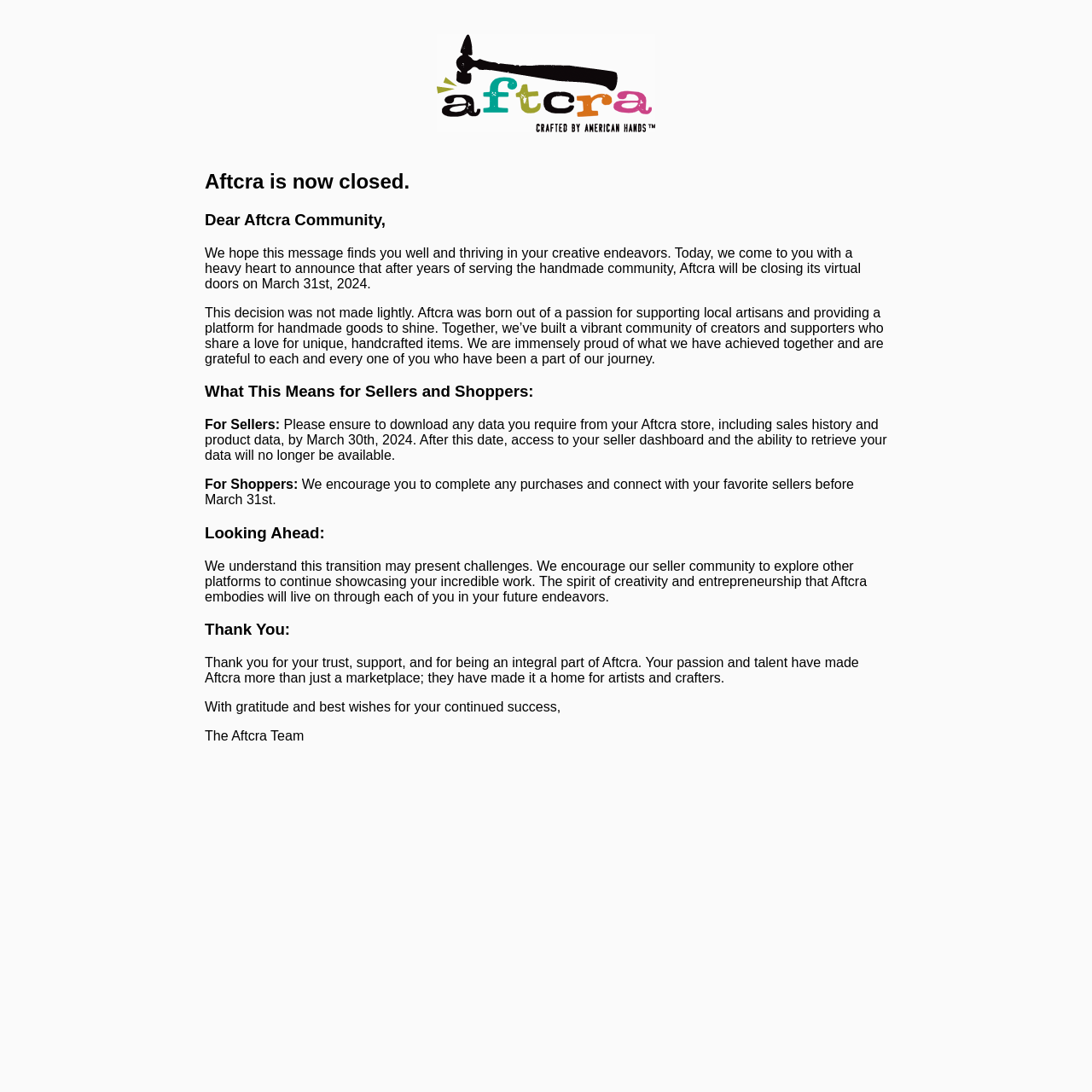When will Aftcra close its virtual doors?
Based on the image, provide a one-word or brief-phrase response.

March 31st, 2024